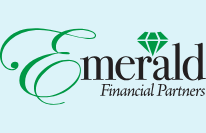Please analyze the image and provide a thorough answer to the question:
What is the background color of the logo?

According to the caption, the logo is set against a light blue background, which enhances its visual appeal and makes it a central element of the company's branding.